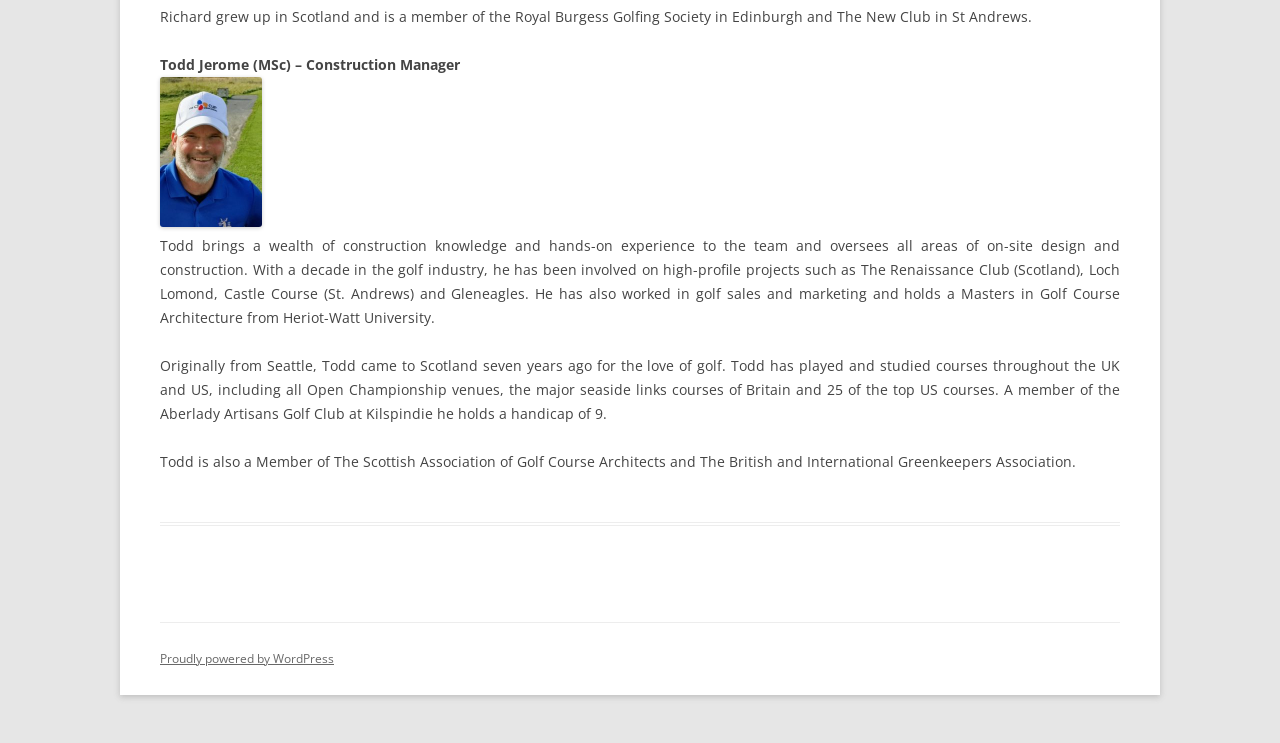Using details from the image, please answer the following question comprehensively:
What is Todd's profession?

The StaticText element with the text 'Todd Jerome (MSc) – Construction Manager' indicates that Todd's profession is a Construction Manager.